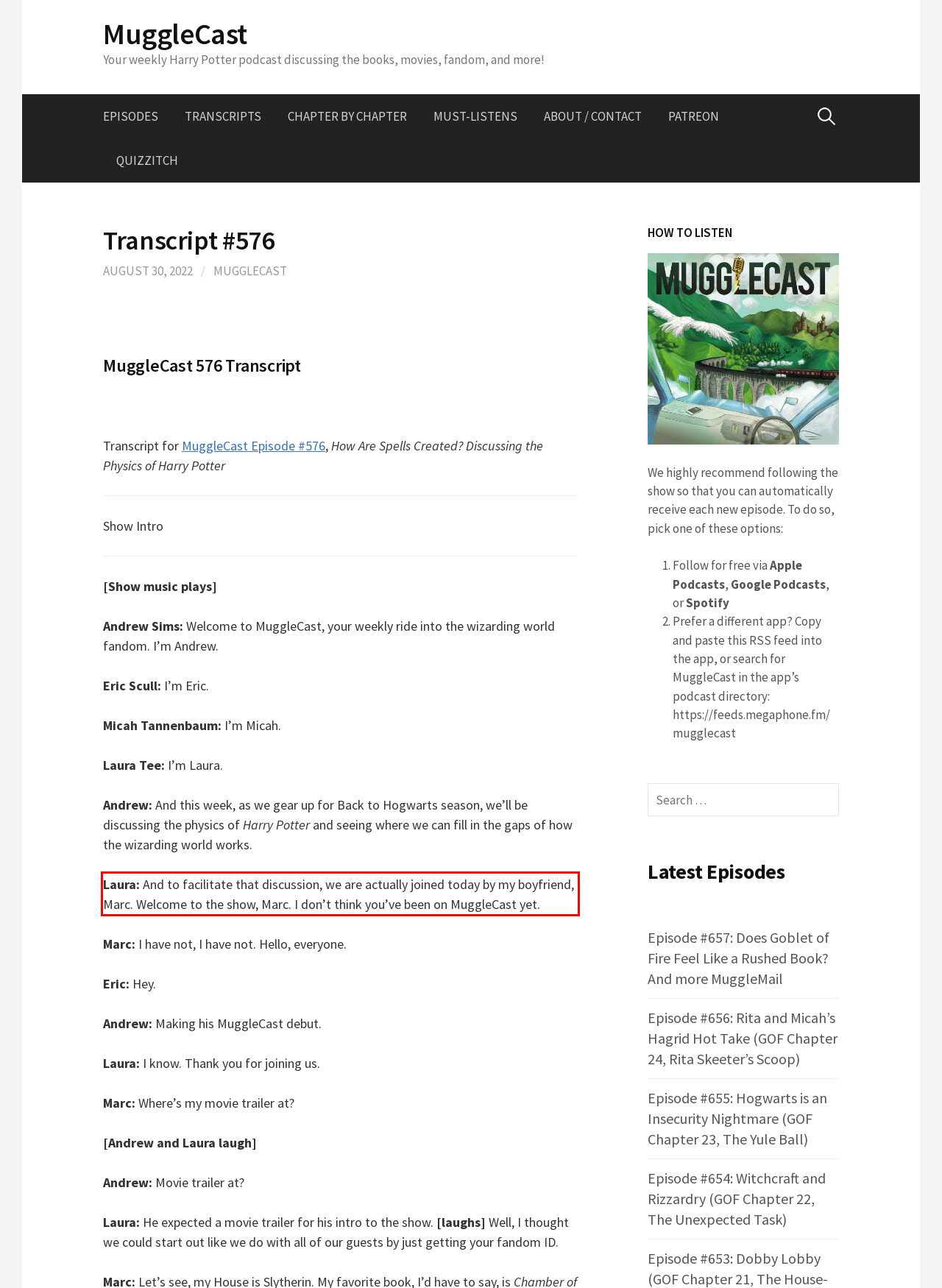Review the webpage screenshot provided, and perform OCR to extract the text from the red bounding box.

Laura: And to facilitate that discussion, we are actually joined today by my boyfriend, Marc. Welcome to the show, Marc. I don’t think you’ve been on MuggleCast yet.